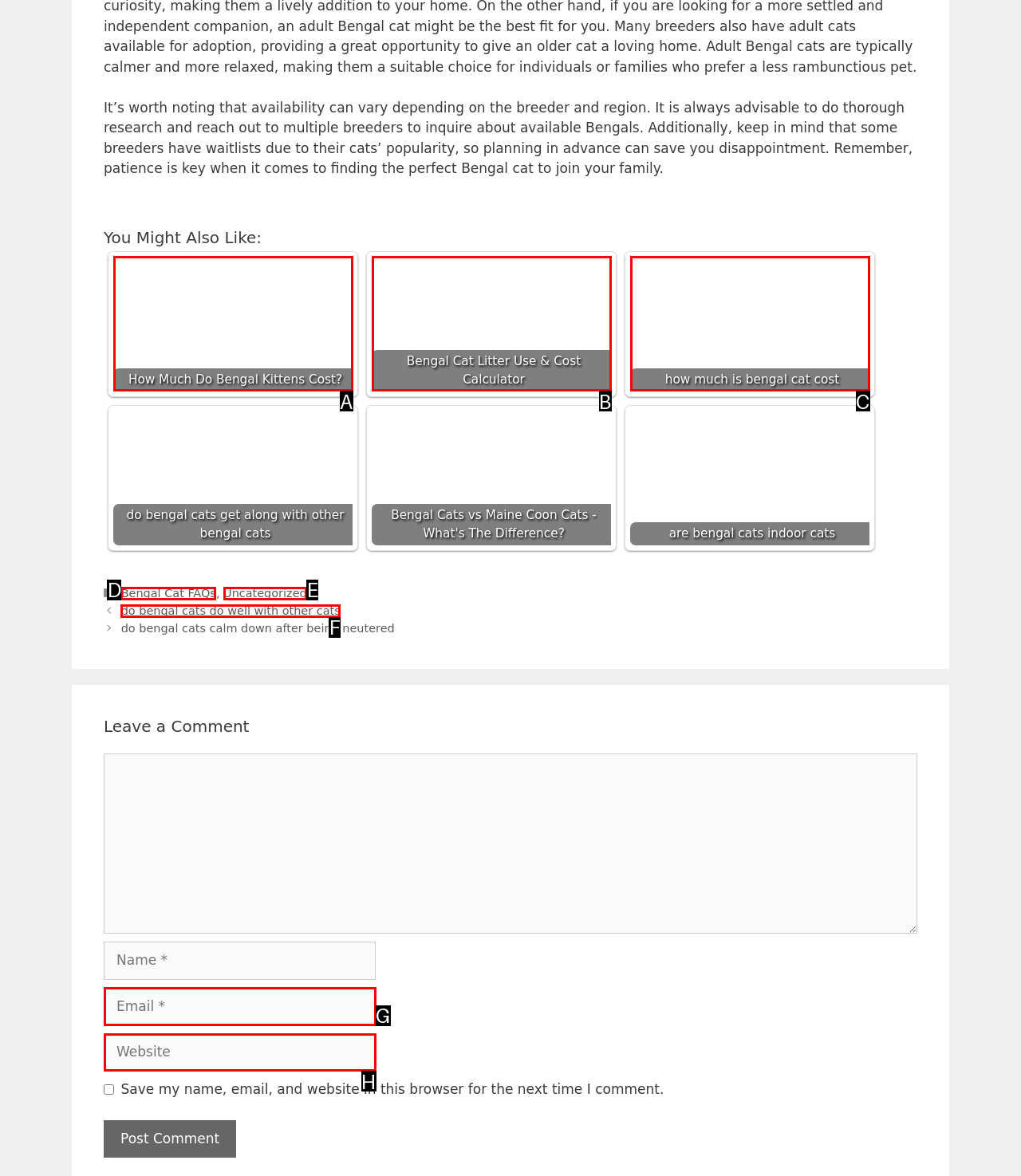Pinpoint the HTML element that fits the description: parent_node: Comment name="url" placeholder="Website"
Answer by providing the letter of the correct option.

H